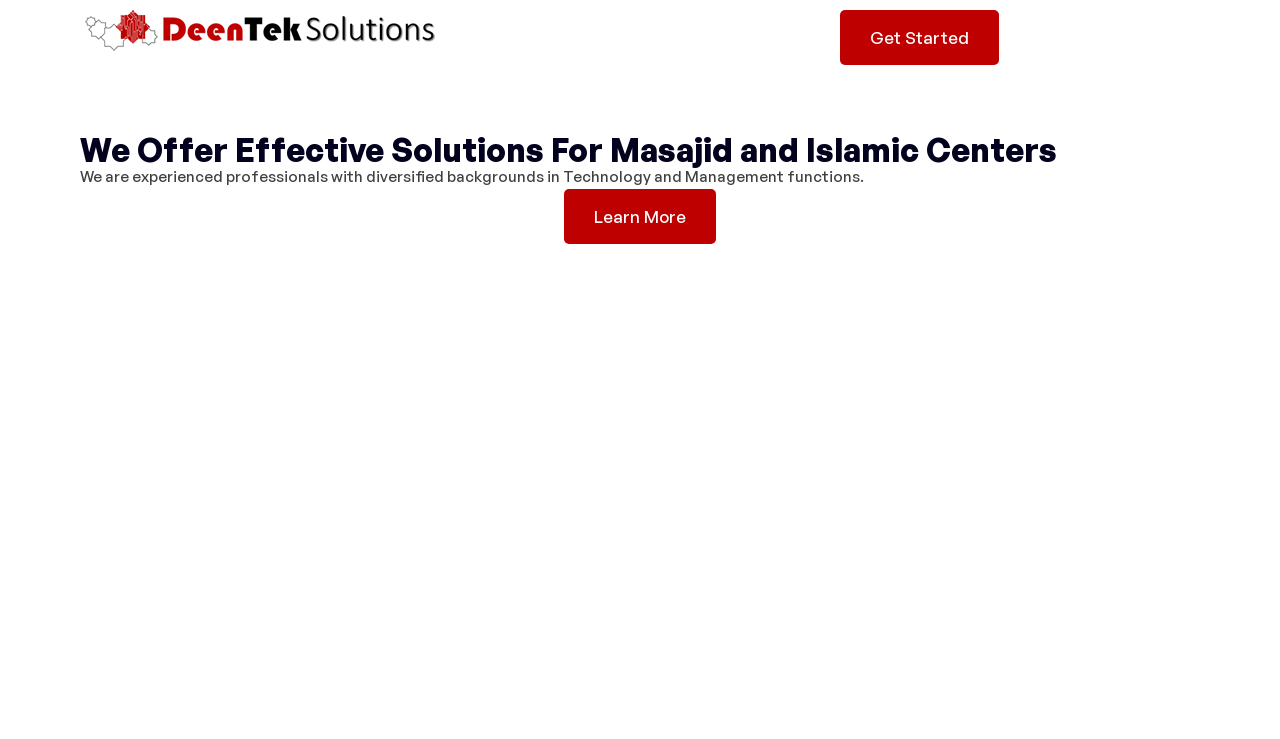How many navigation menu items are there?
Relying on the image, give a concise answer in one word or a brief phrase.

5